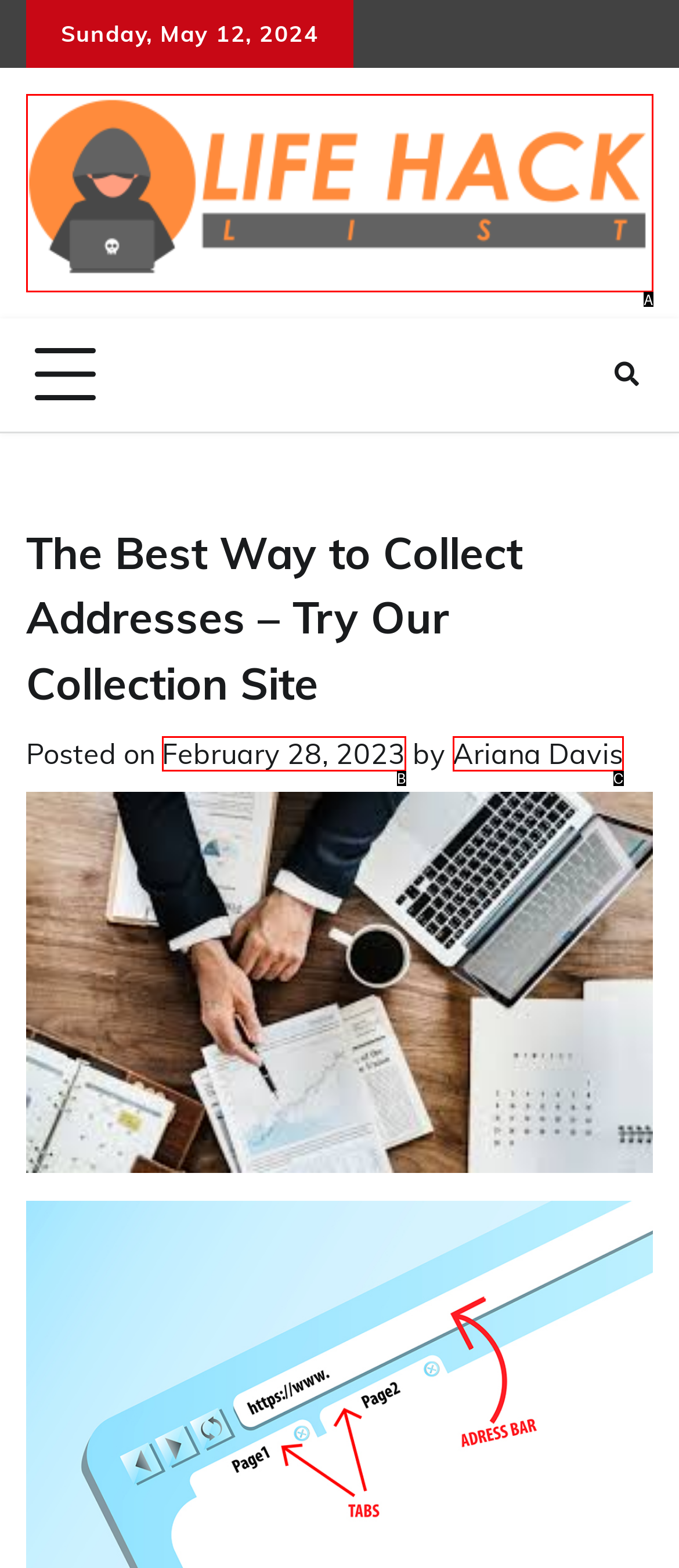Which option corresponds to the following element description: February 28, 2023?
Please provide the letter of the correct choice.

B